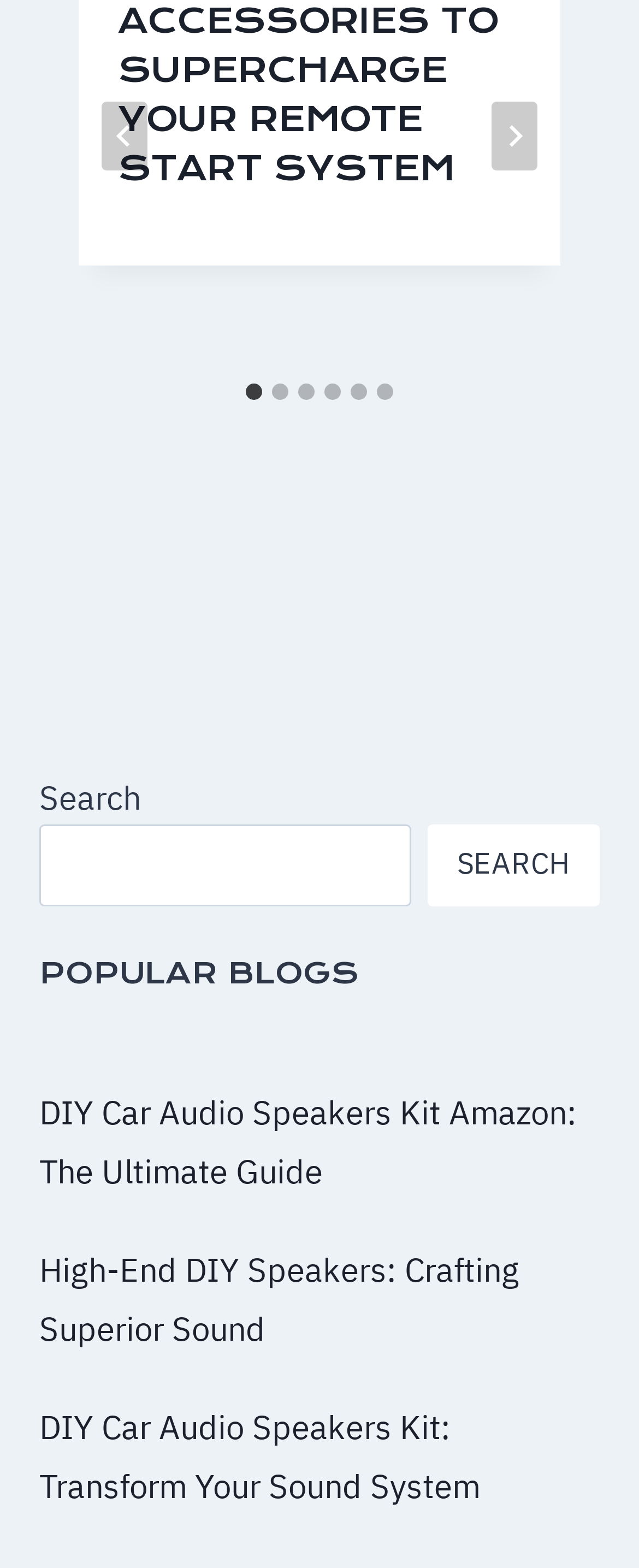Identify the bounding box coordinates of the specific part of the webpage to click to complete this instruction: "Go to last slide".

[0.159, 0.065, 0.231, 0.108]